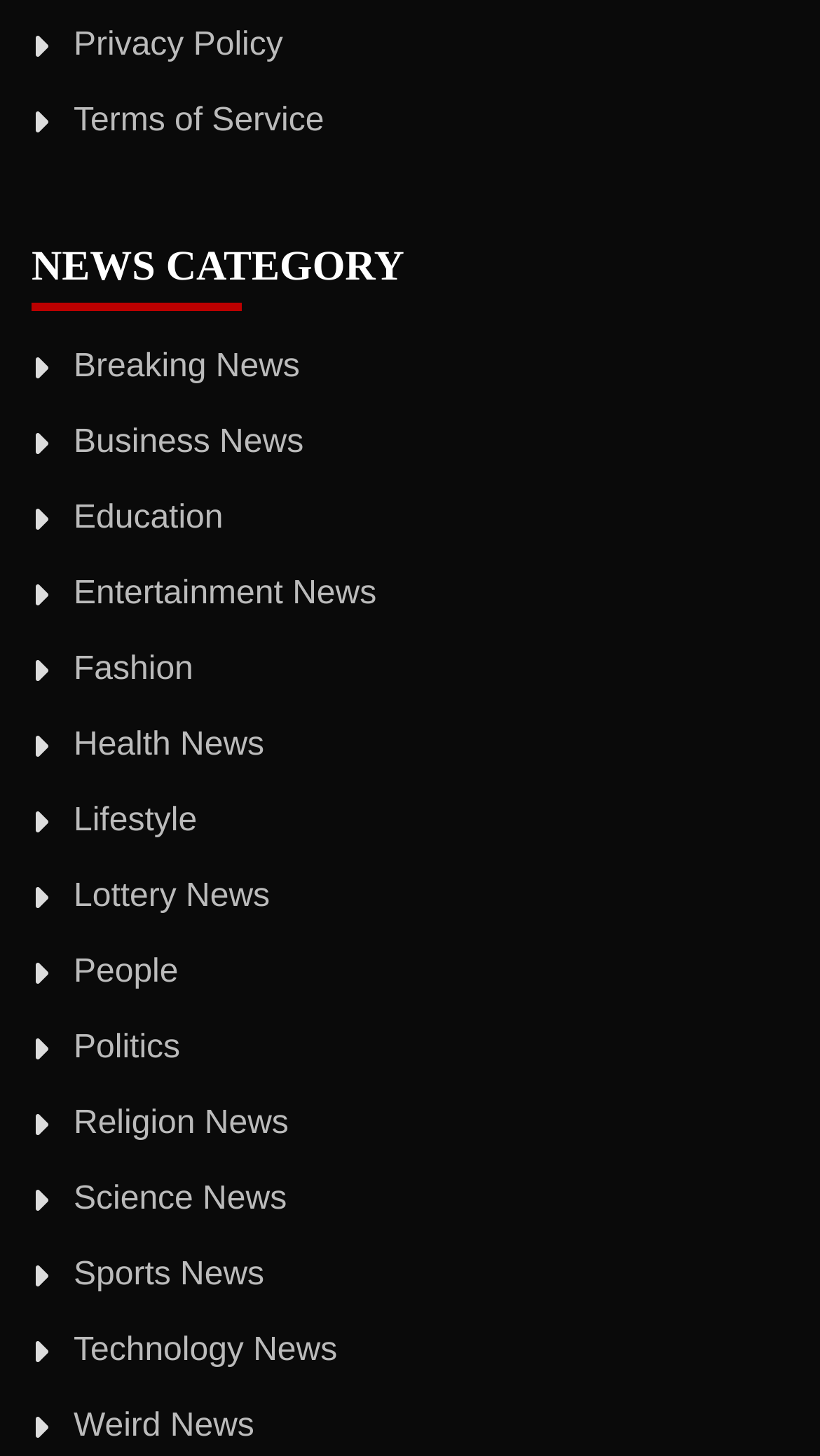Identify the bounding box coordinates of the specific part of the webpage to click to complete this instruction: "Read about Education".

[0.09, 0.344, 0.272, 0.369]